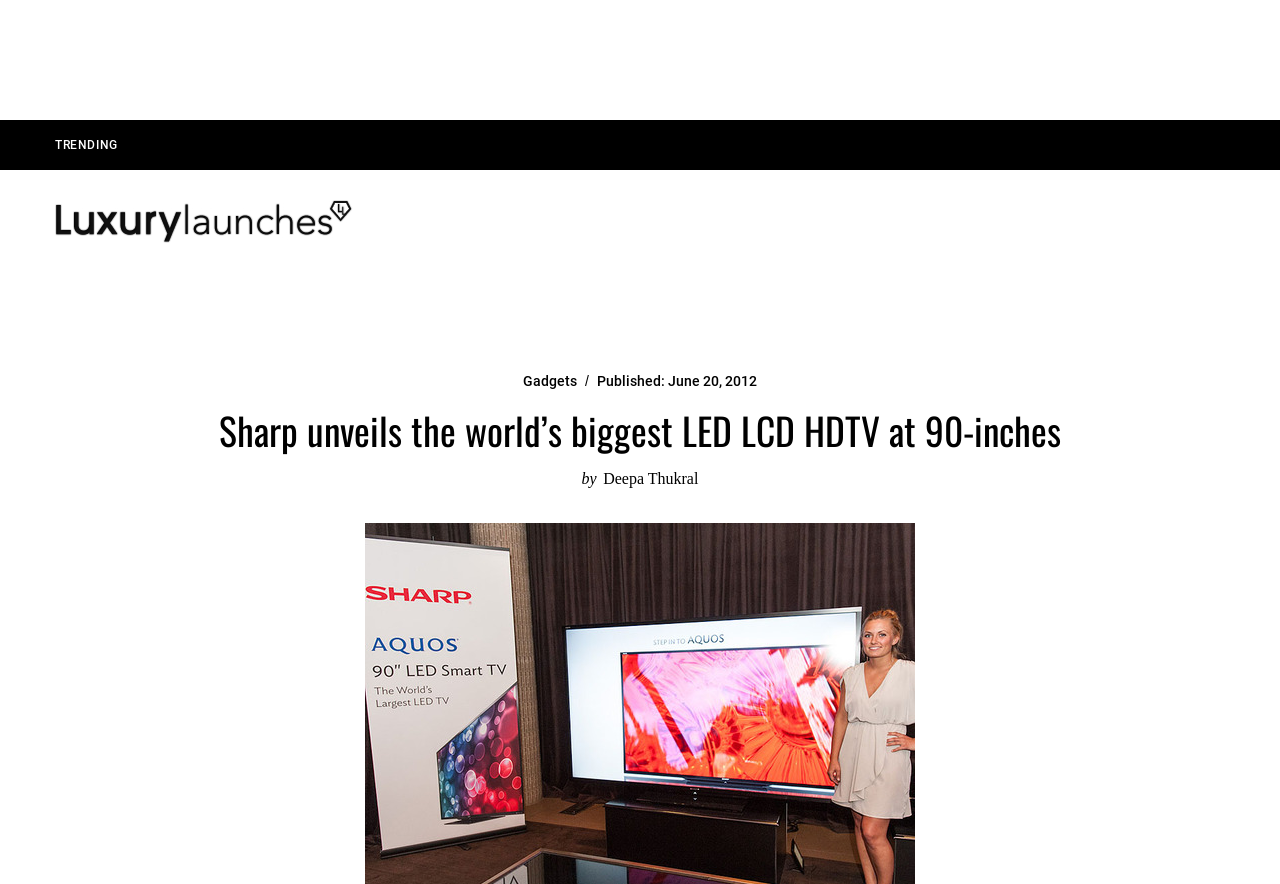What are the main sections of the website?
Please provide a detailed and thorough answer to the question.

I found the main sections of the website by looking at the links in the main menu navigation, which include NEWS, YACHTS, PEOPLE, and other categories.